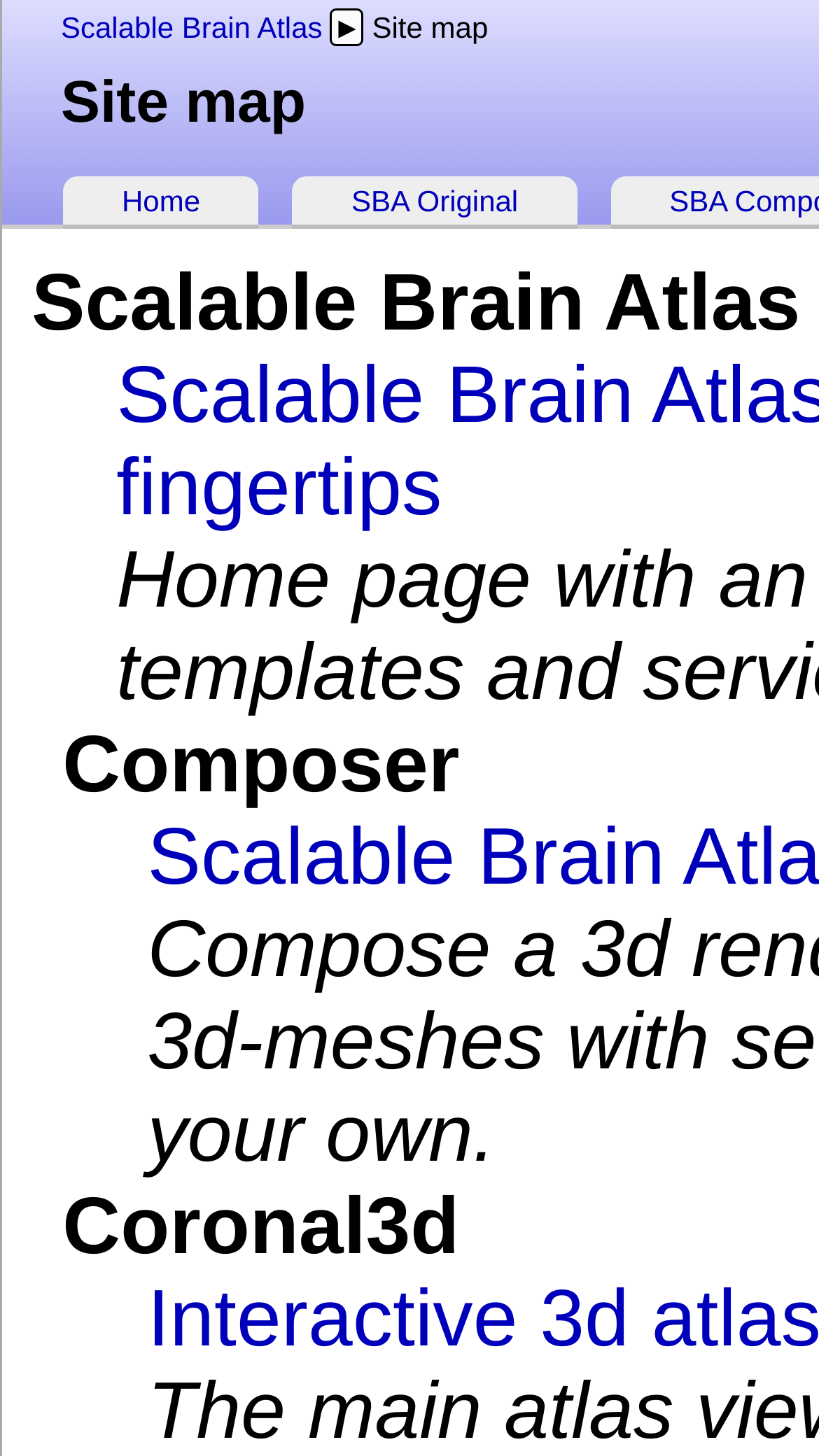Predict the bounding box of the UI element based on the description: "Home". The coordinates should be four float numbers between 0 and 1, formatted as [left, top, right, bottom].

[0.149, 0.126, 0.245, 0.149]